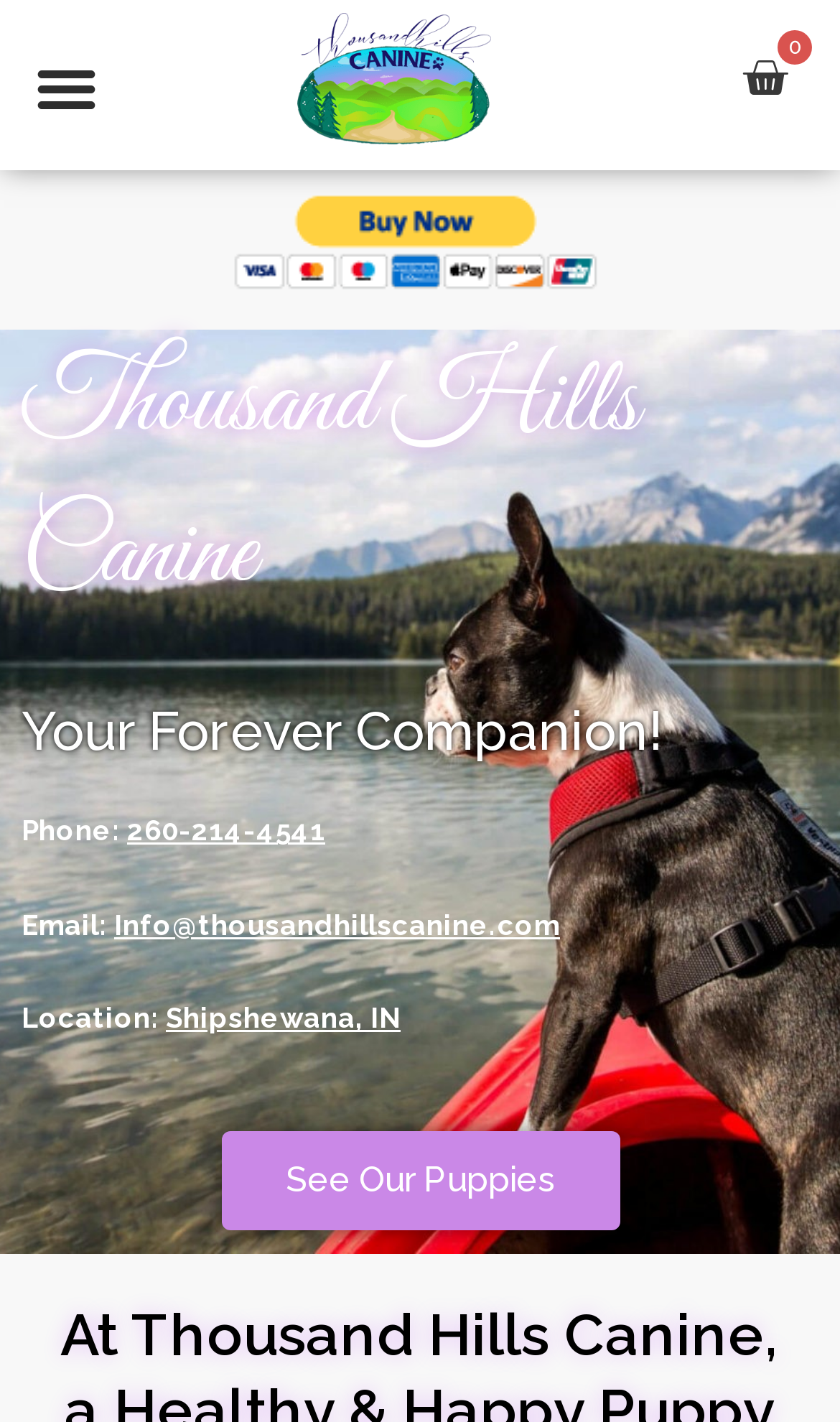Give a short answer to this question using one word or a phrase:
What is the location of Thousand Hills Canine?

Shipshewana, IN